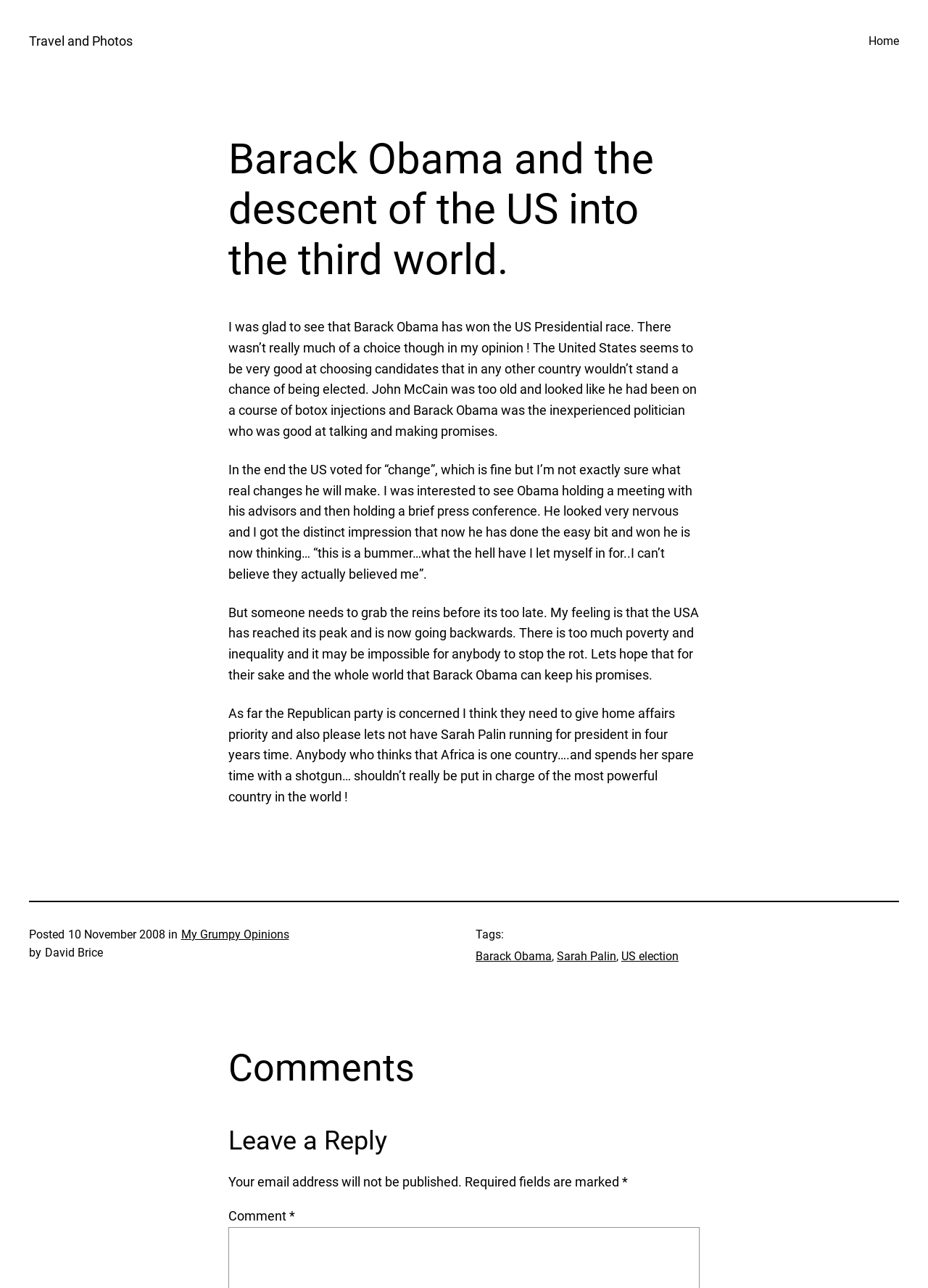Identify the bounding box of the UI component described as: "JW Jeep".

None